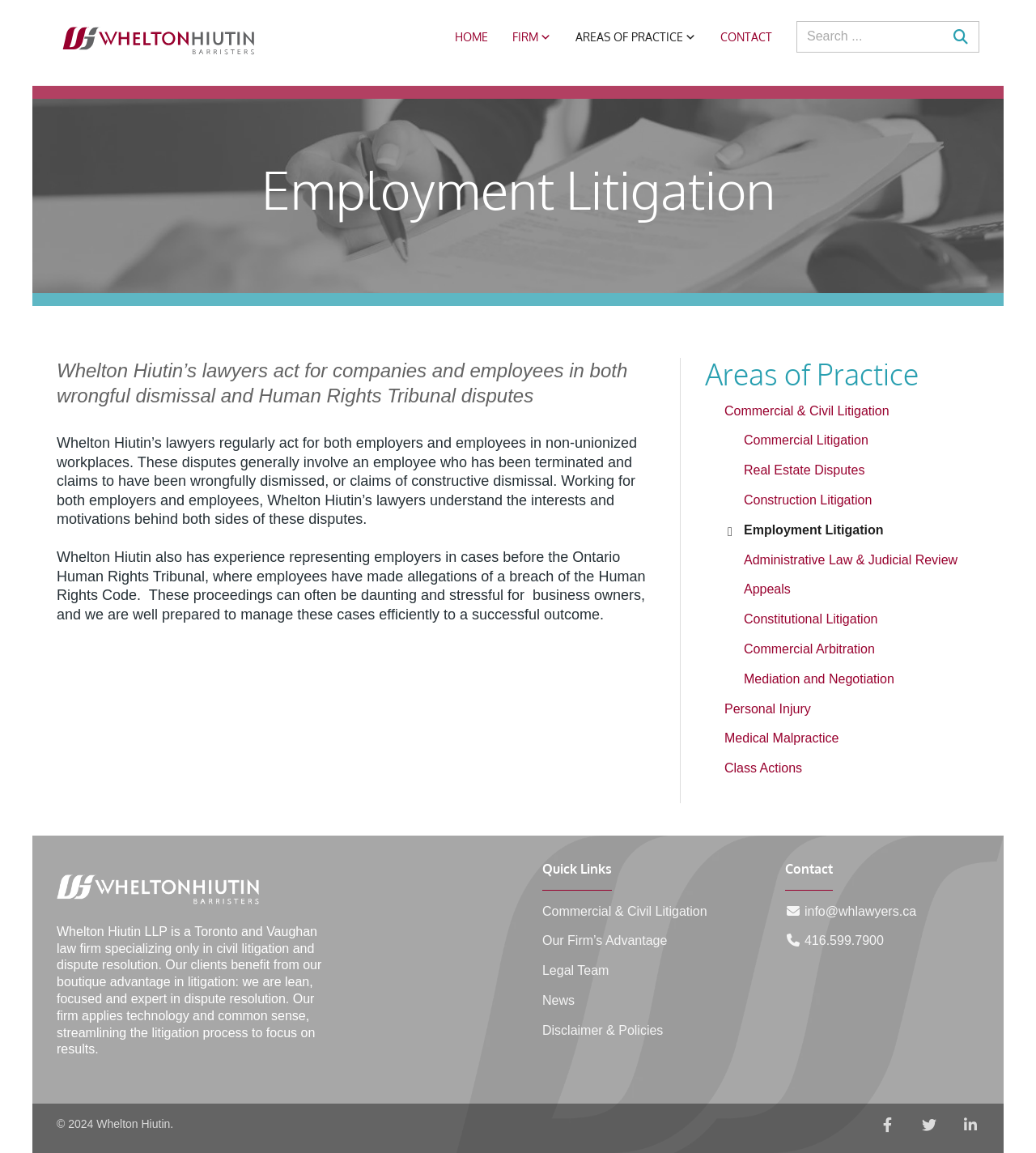What areas of practice does Whelton Hiutin have?
Provide an in-depth and detailed answer to the question.

Whelton Hiutin has multiple areas of practice, including Commercial & Civil Litigation, Real Estate Disputes, Construction Litigation, Employment Litigation, Administrative Law & Judicial Review, Appeals, Constitutional Litigation, Commercial Arbitration, Mediation and Negotiation, and Personal Injury, as listed in the links under the 'Areas of Practice' heading.